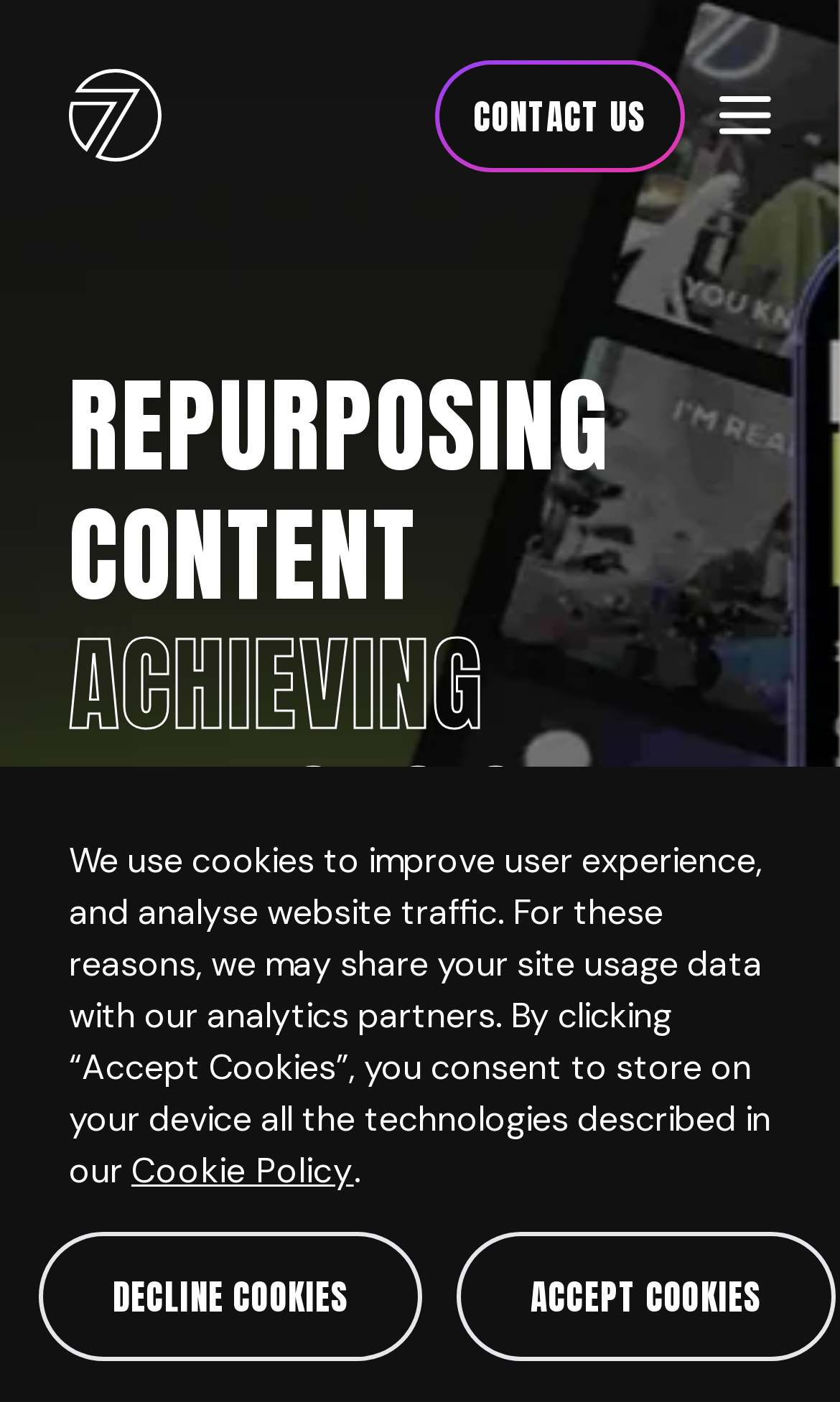Using details from the image, please answer the following question comprehensively:
Is there a mobile version of the content?

I found an image with the text 'Mobile' at the top of the webpage, which suggests that there is a mobile version of the content.